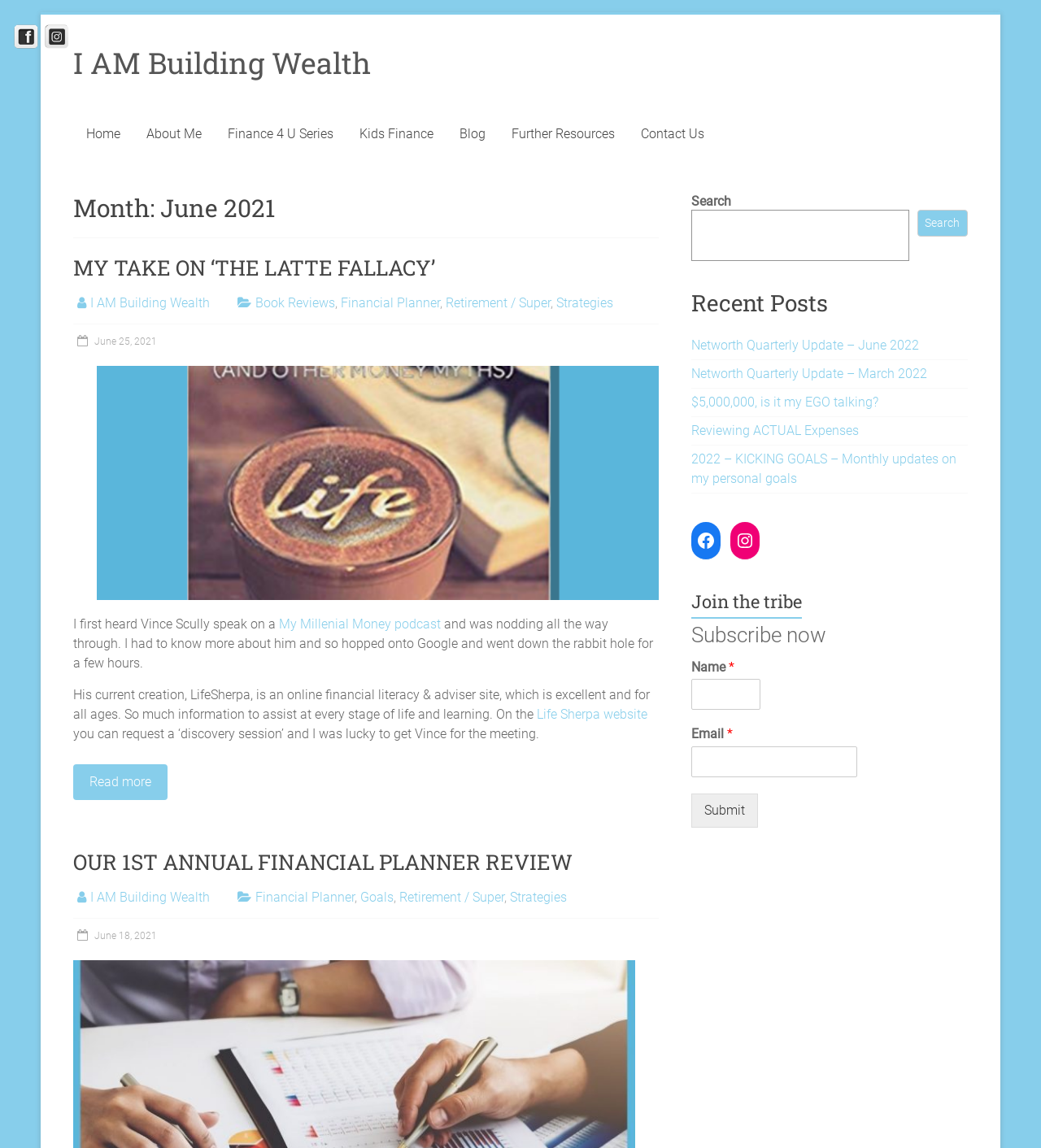Generate a comprehensive caption for the webpage you are viewing.

The webpage is titled "June, 2021 - I AM Building Wealth" and has a prominent heading with the same title at the top. Below the title, there is a navigation menu with links to "Home", "About Me", "Finance 4 U Series", "Kids Finance", "Blog", "Further Resources", and "Contact Us".

The main content of the page is divided into sections. The first section has a heading "Month: June 2021" and contains an article with a heading "MY TAKE ON ‘THE LATTE FALLACY’". The article has a link to read more and is accompanied by an image related to the topic.

Below the article, there are links to "Book Reviews", "Financial Planner", "Retirement / Super", and "Strategies". There is also a link to a "discovery session" on the "Life Sherpa website".

The next section has a heading "OUR 1ST ANNUAL FINANCIAL PLANNER REVIEW" and contains links to related topics such as "Financial Planner", "Goals", "Retirement / Super", and "Strategies".

On the right-hand side of the page, there are three complementary sections. The first section has a search bar with a button to search. The second section has a heading "Recent Posts" and lists several links to recent blog posts. The third section has a heading "Join the tribe" and allows users to subscribe to a newsletter by entering their name and email address.

At the bottom of the page, there are links to social media platforms such as Facebook and Instagram.